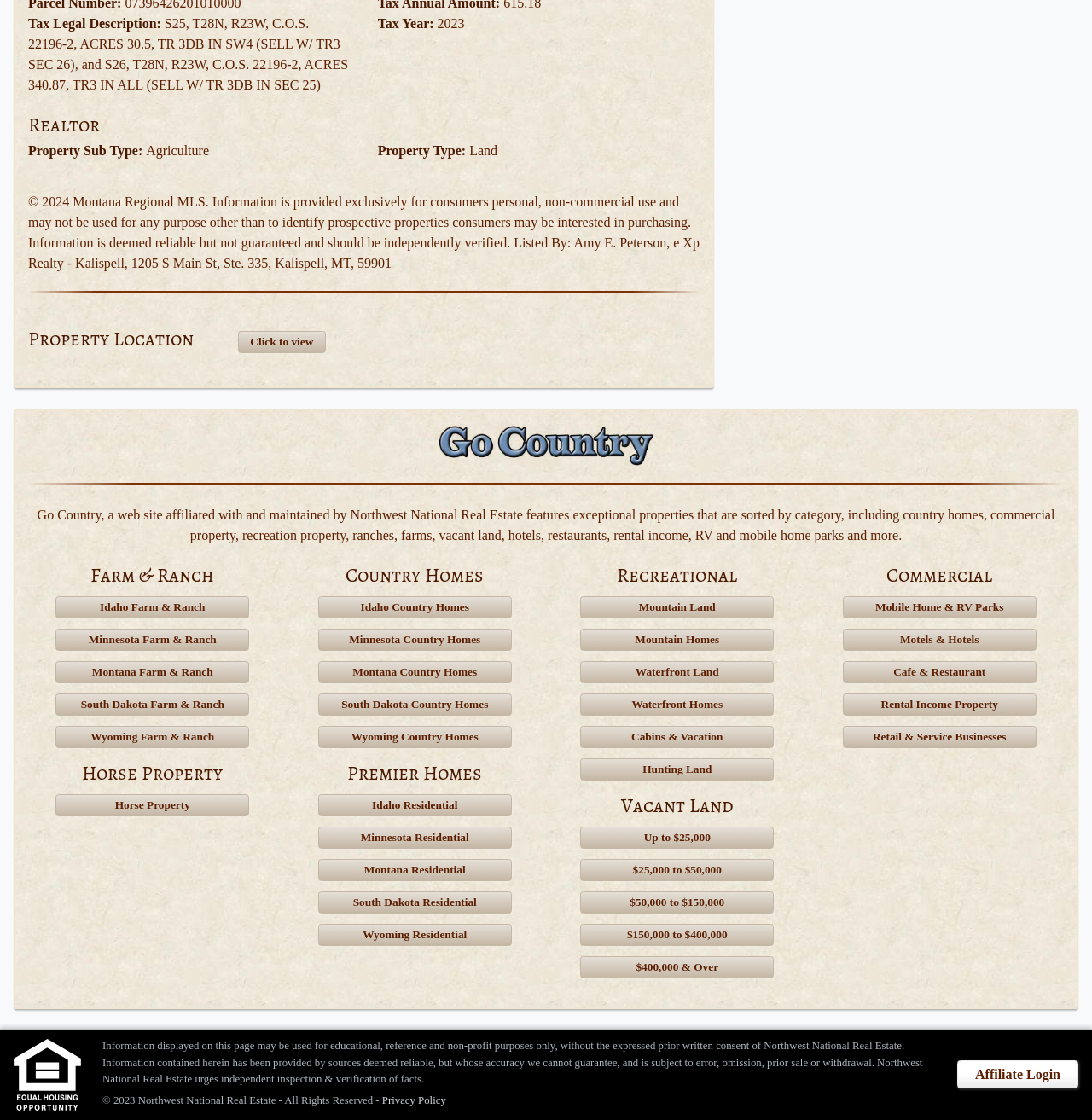What is the tax year of the property?
Offer a detailed and exhaustive answer to the question.

The tax year of the property can be found in the section 'Tax Year:' which is located near the top of the webpage, and the value is '2023'.